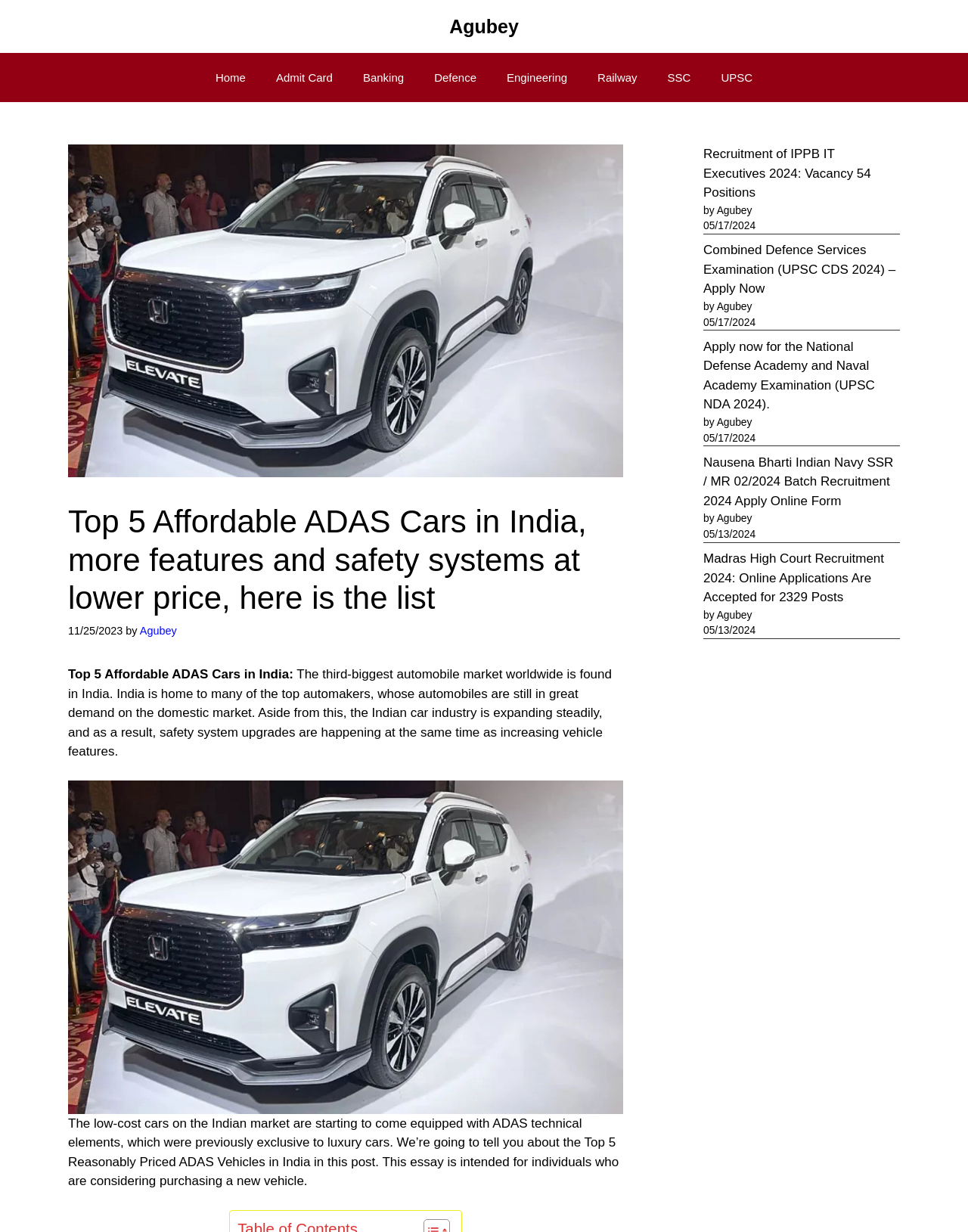Identify and extract the main heading from the webpage.

Top 5 Affordable ADAS Cars in India, more features and safety systems at lower price, here is the list